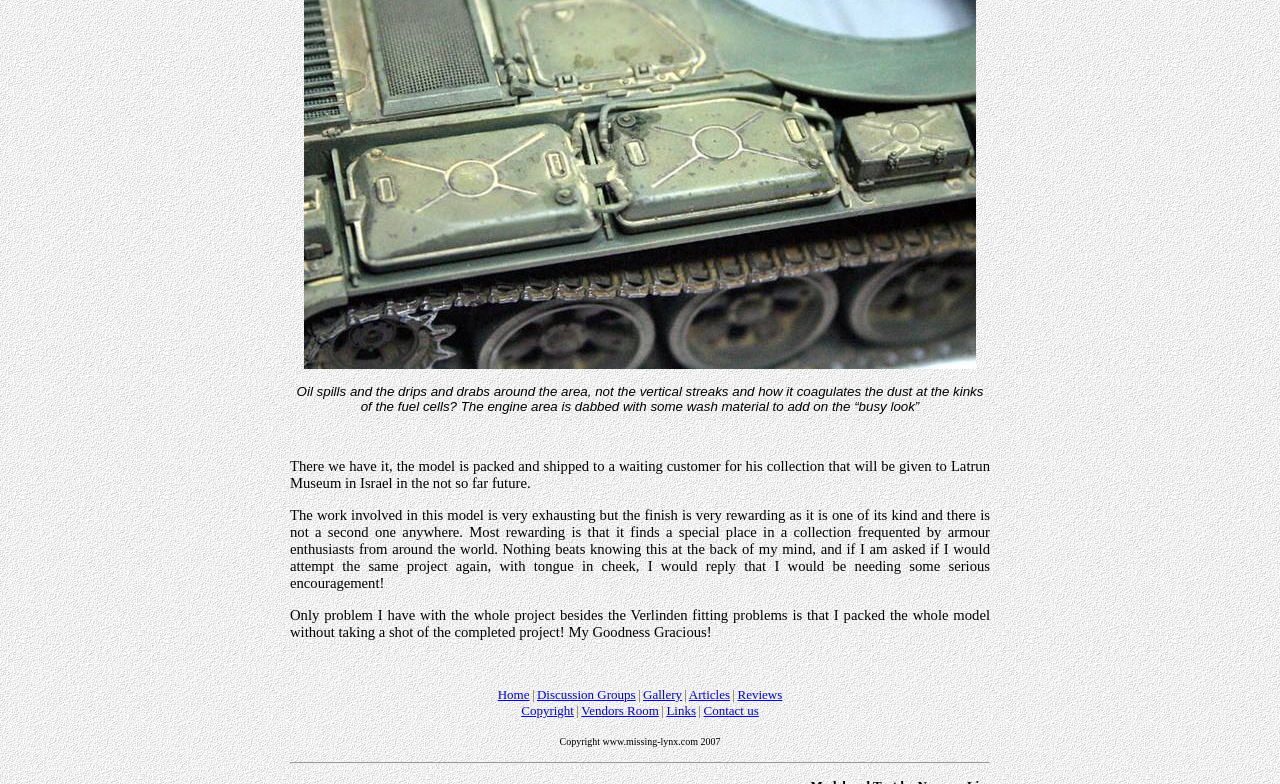Please specify the coordinates of the bounding box for the element that should be clicked to carry out this instruction: "Contact us". The coordinates must be four float numbers between 0 and 1, formatted as [left, top, right, bottom].

[0.55, 0.897, 0.593, 0.916]